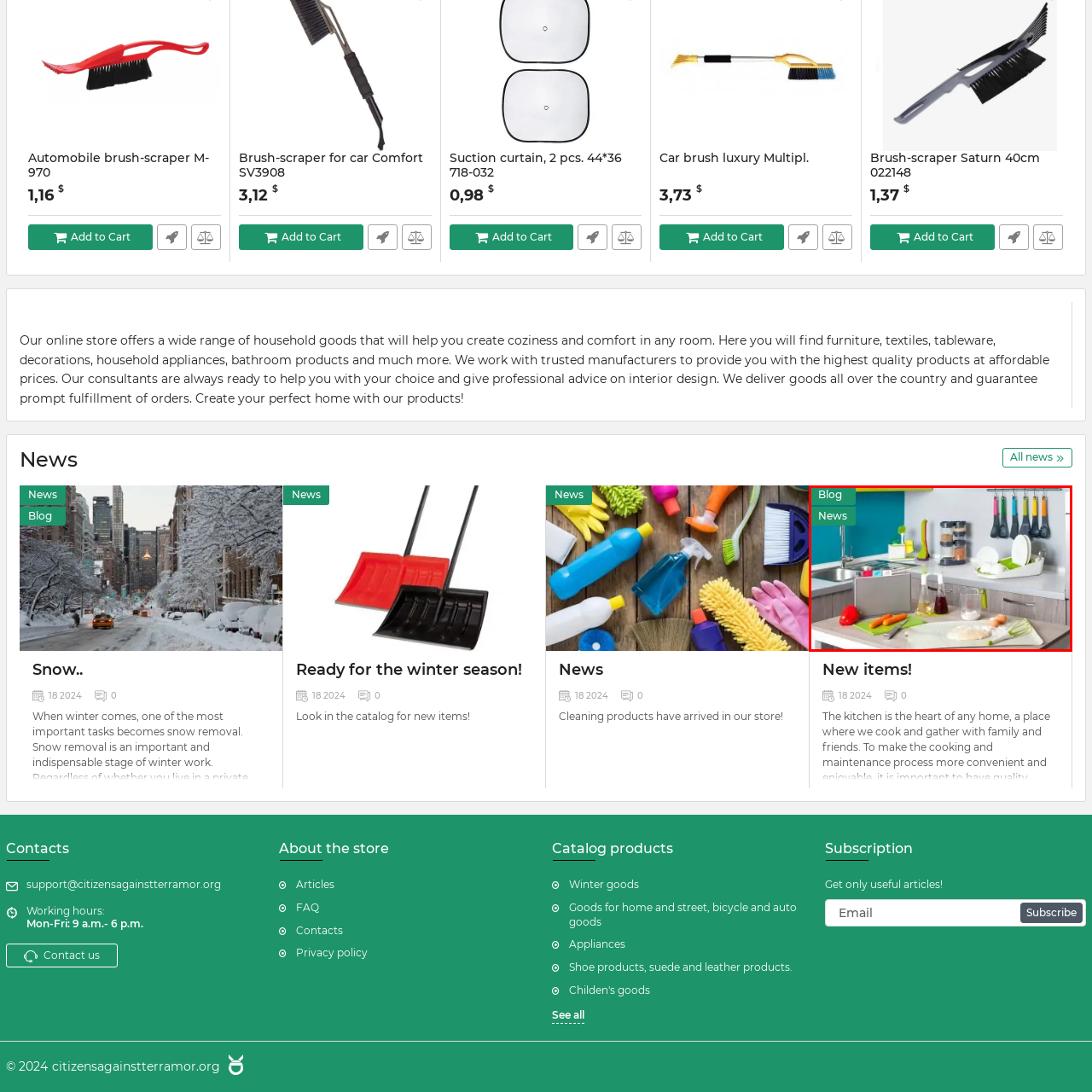What is the color of the wall?
Examine the image enclosed within the red bounding box and provide a comprehensive answer relying on the visual details presented in the image.

The caption describes the kitchen setting, and it mentions that the cabinetry is sleek and contemporary, with light wood tones that complement the turquoise wall, enhancing the overall bright and inviting atmosphere.